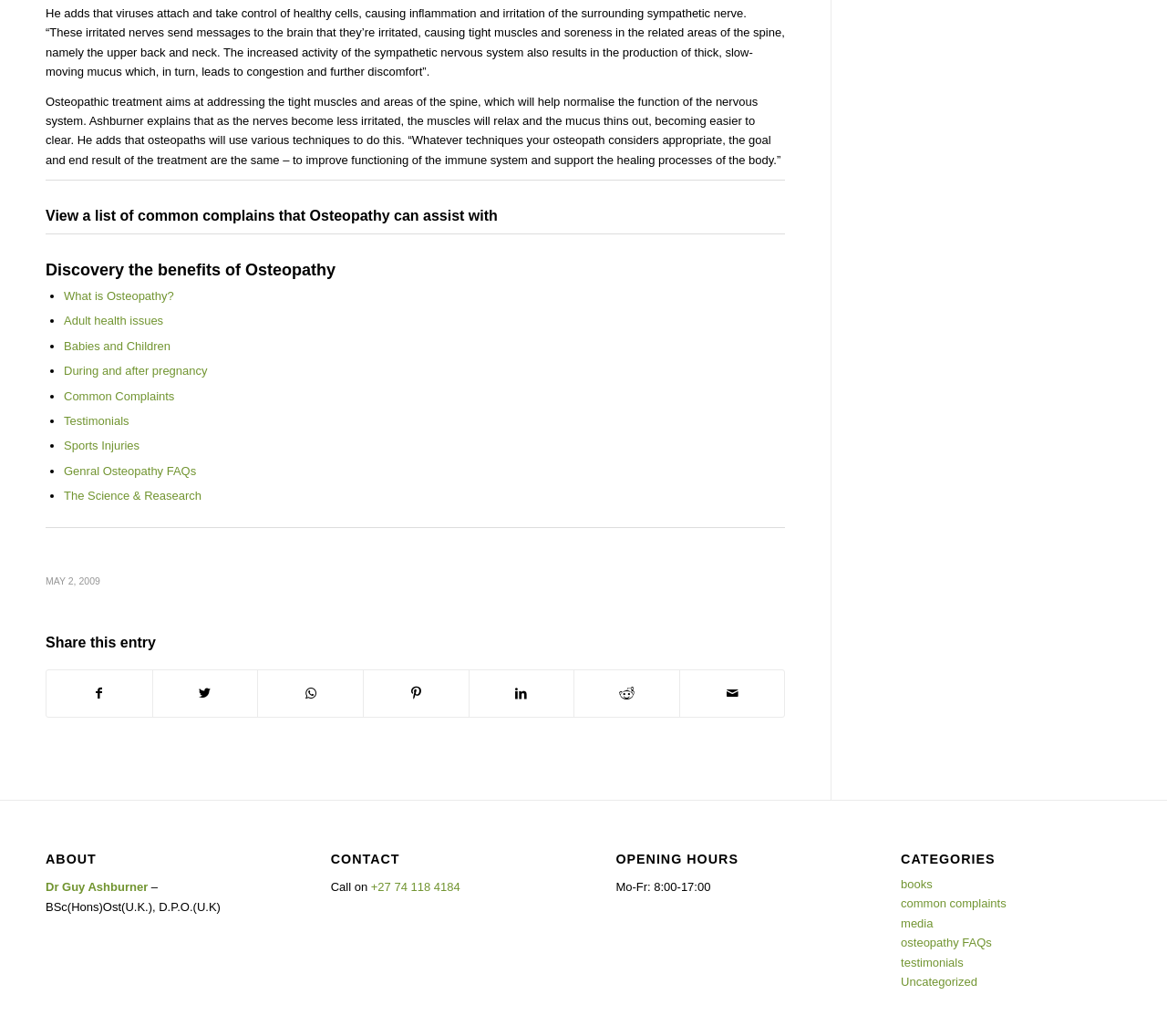Please indicate the bounding box coordinates for the clickable area to complete the following task: "Learn about what is Osteopathy". The coordinates should be specified as four float numbers between 0 and 1, i.e., [left, top, right, bottom].

[0.055, 0.279, 0.149, 0.292]